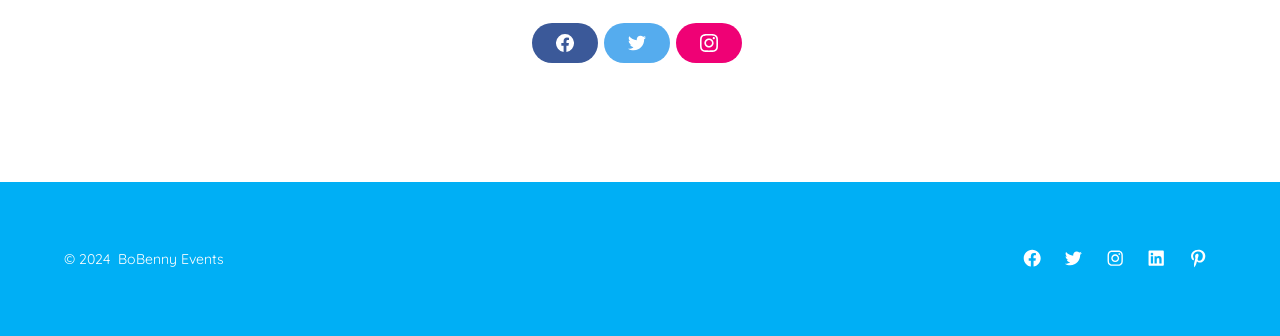Please specify the bounding box coordinates of the element that should be clicked to execute the given instruction: 'Open LinkedIn in a new tab'. Ensure the coordinates are four float numbers between 0 and 1, expressed as [left, top, right, bottom].

[0.889, 0.715, 0.918, 0.823]